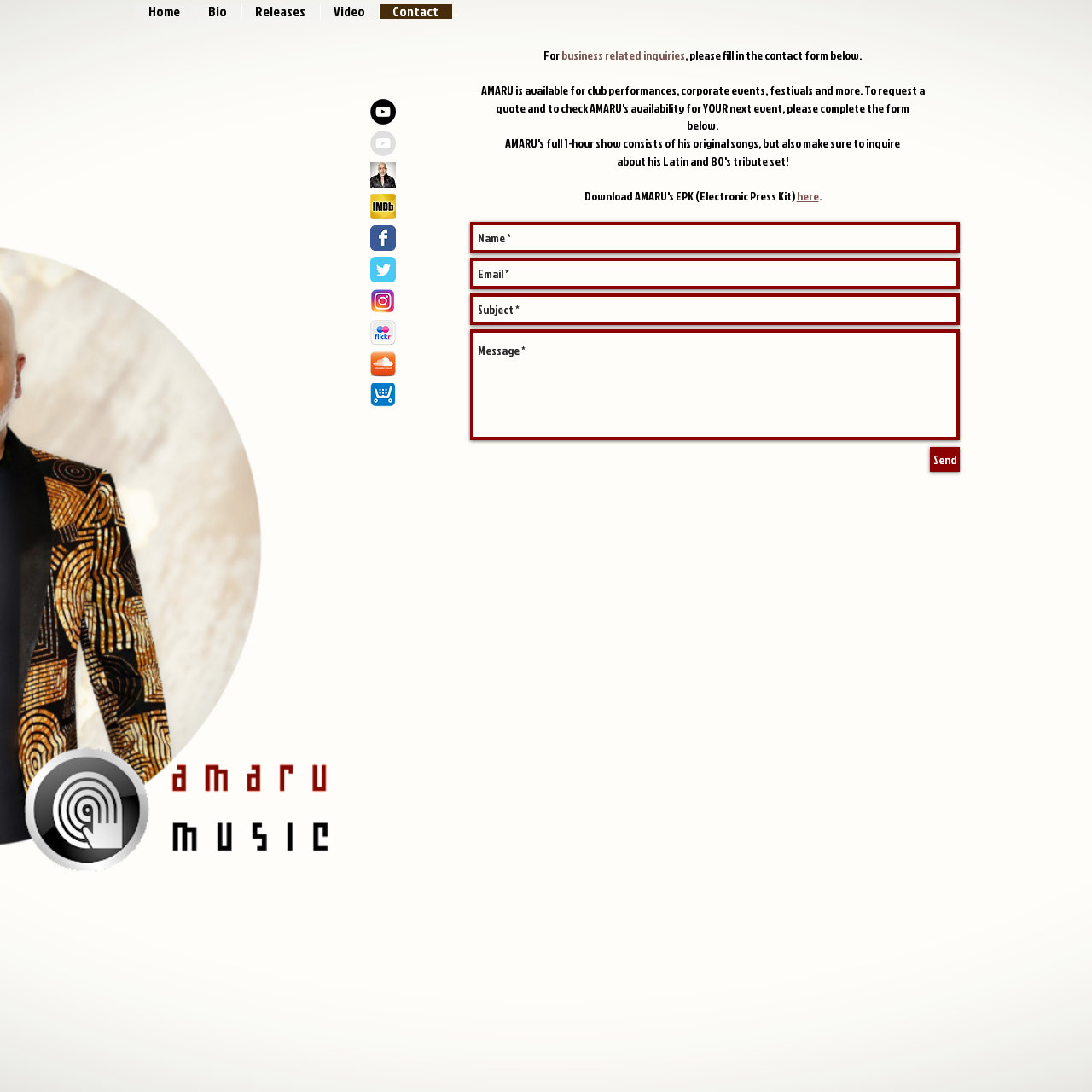Determine the bounding box coordinates of the clickable element to complete this instruction: "Fill in the contact form". Provide the coordinates in the format of four float numbers between 0 and 1, [left, top, right, bottom].

[0.43, 0.203, 0.879, 0.232]